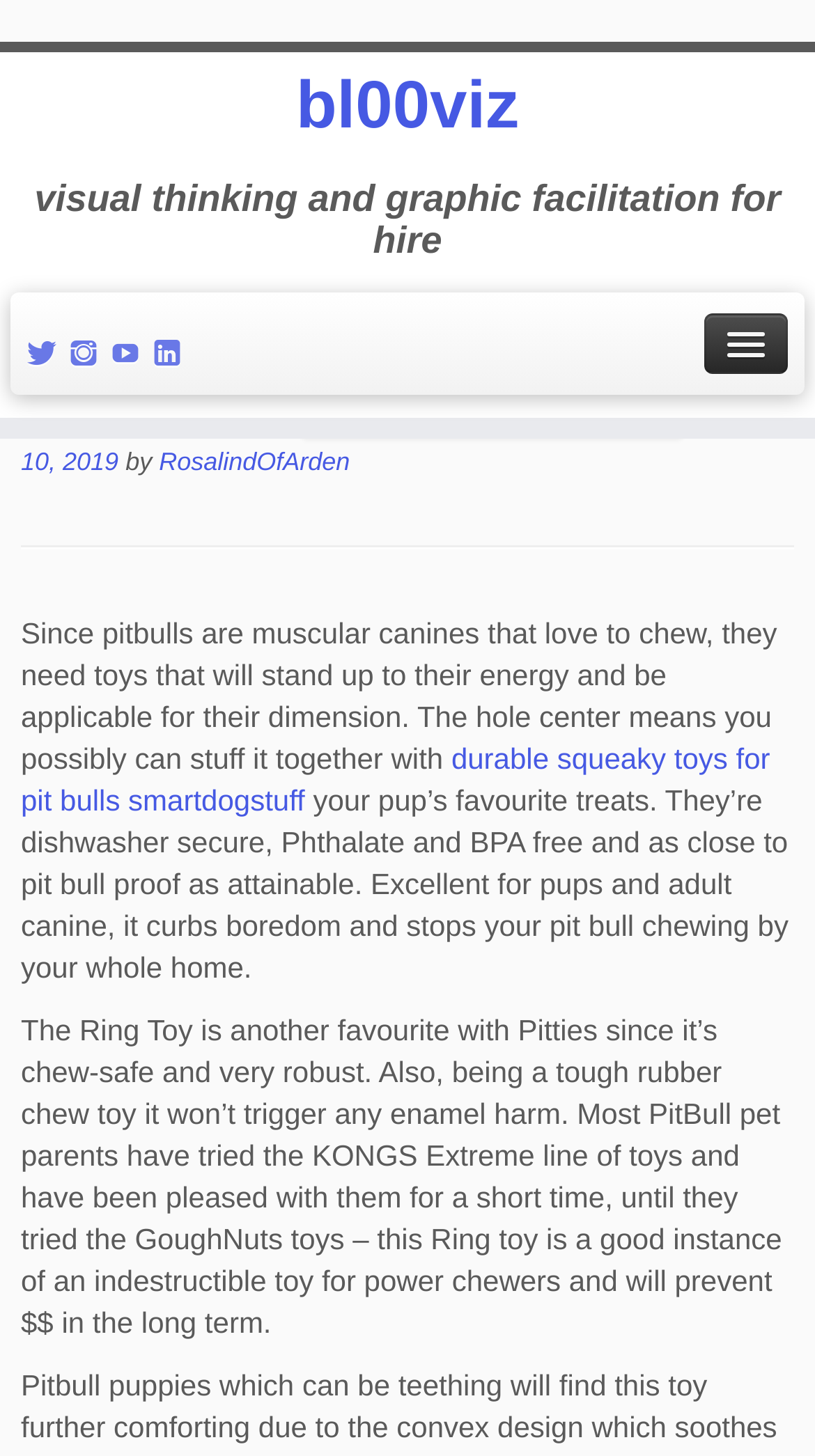Could you find the bounding box coordinates of the clickable area to complete this instruction: "Read the post by RosalindOfArden"?

[0.195, 0.307, 0.429, 0.327]